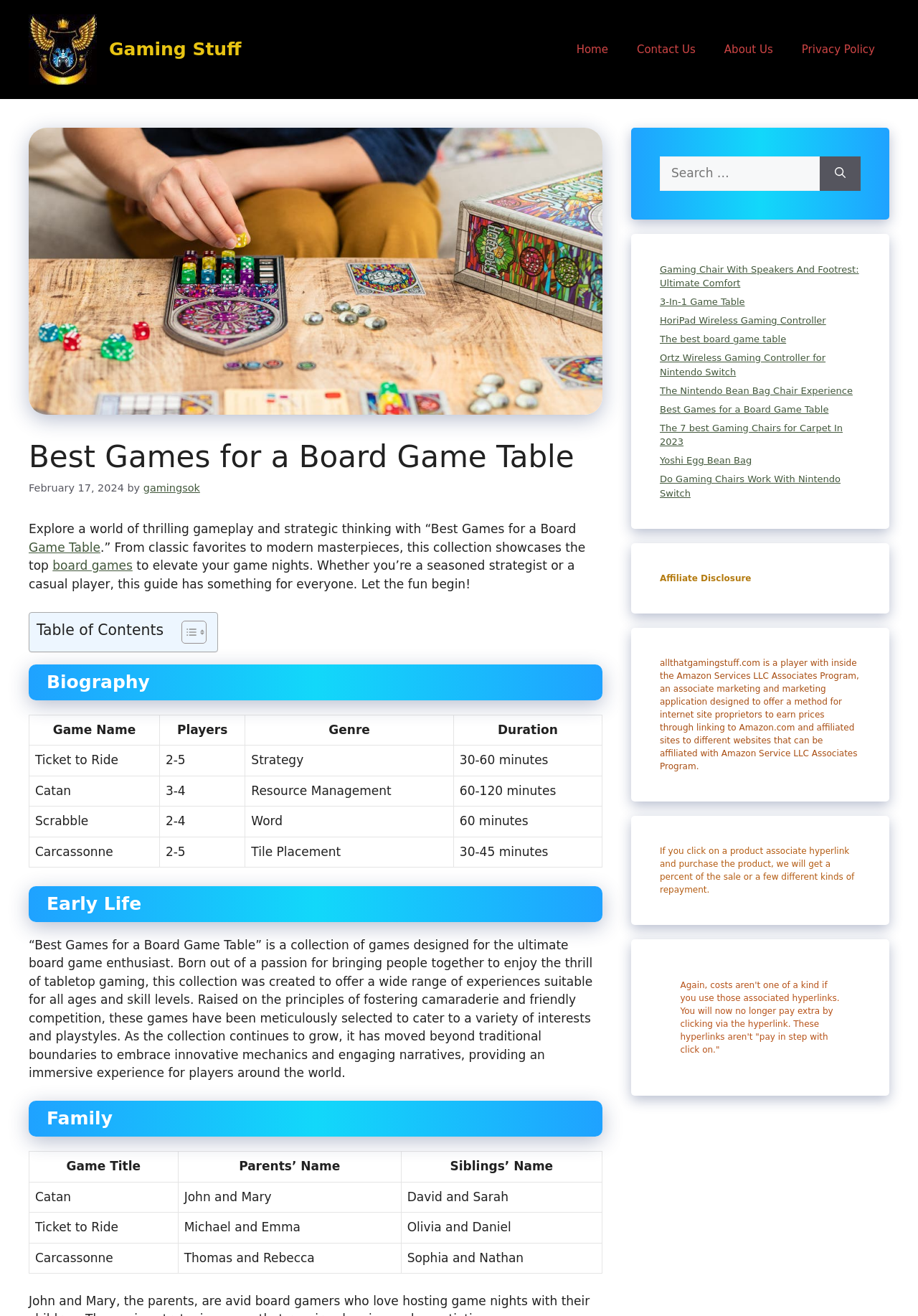Give a one-word or short phrase answer to the question: 
What is the name of the author of the 'Best Games for a Board Game Table' collection?

gamingsok